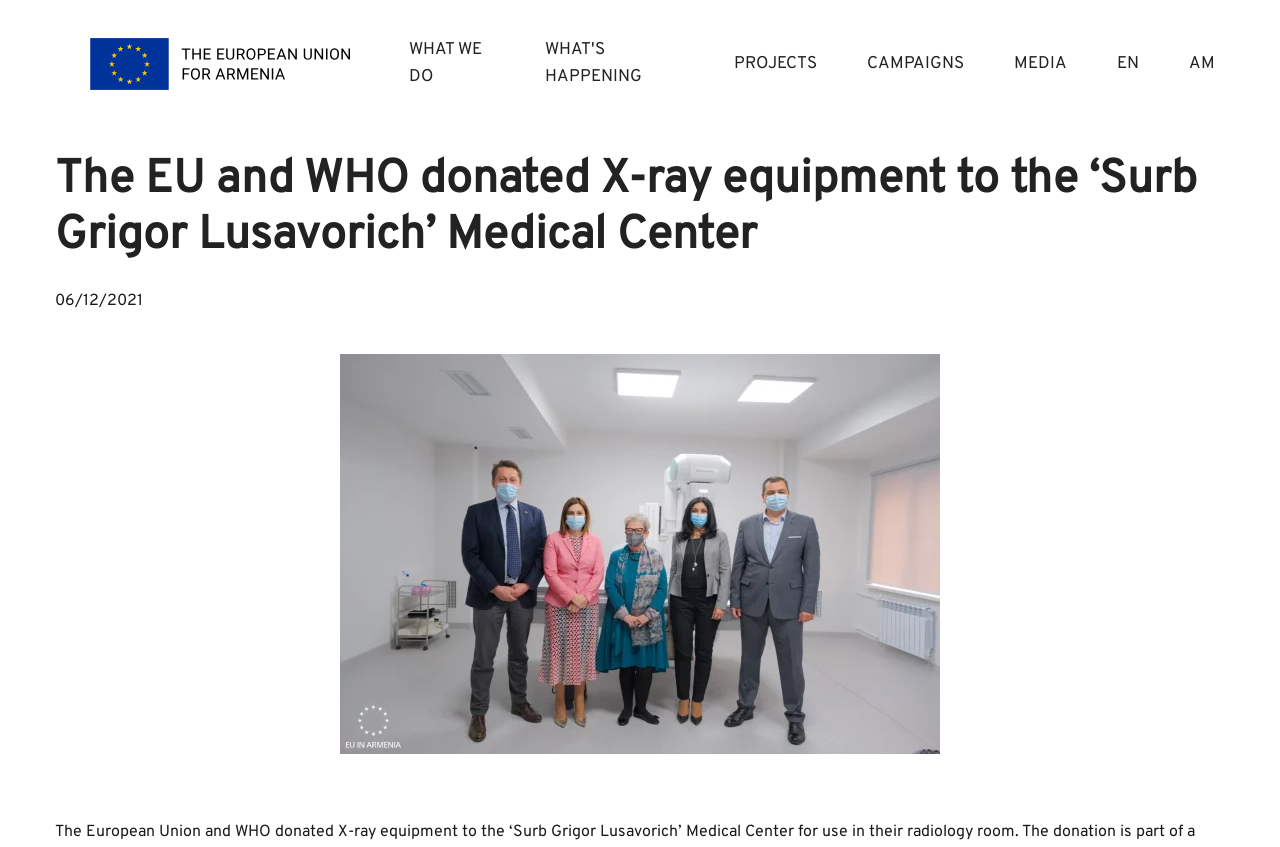Identify the bounding box coordinates for the element that needs to be clicked to fulfill this instruction: "View what we do". Provide the coordinates in the format of four float numbers between 0 and 1: [left, top, right, bottom].

[0.312, 0.029, 0.395, 0.123]